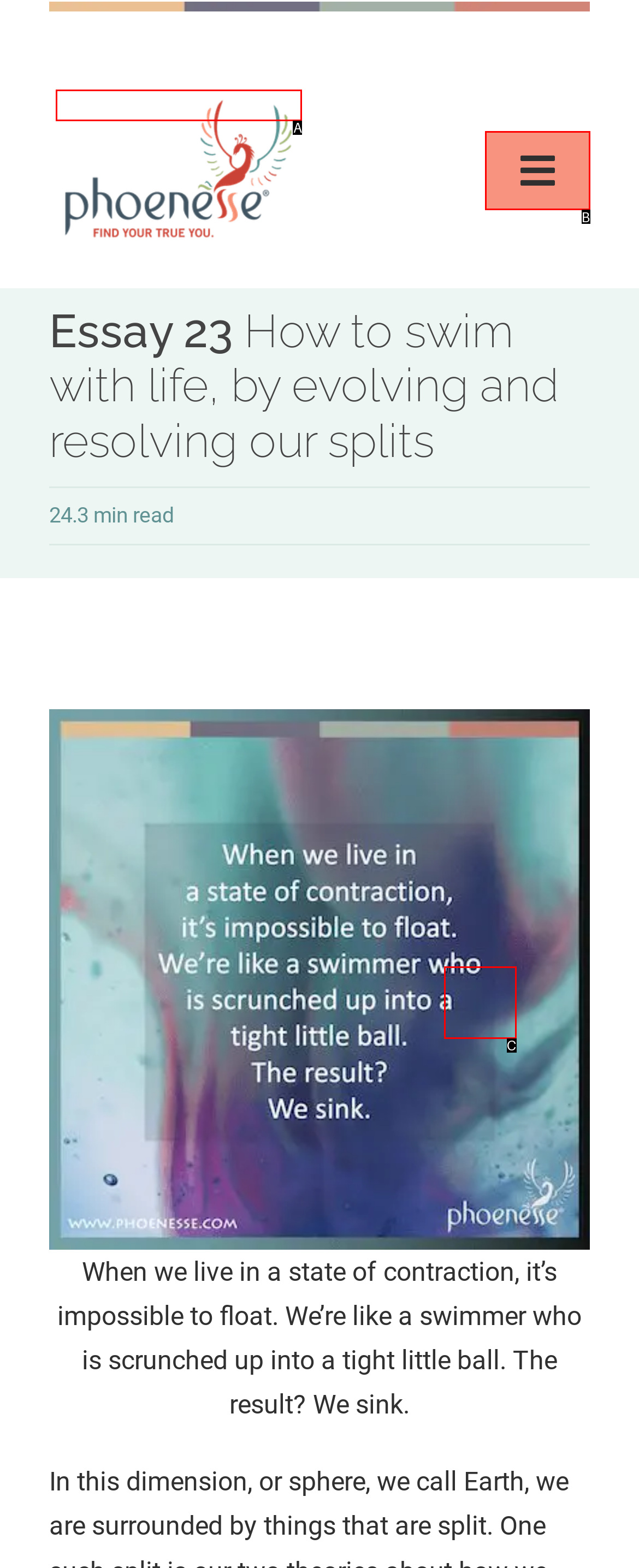With the description: aria-label="Phoenesse_color_300_v.2", find the option that corresponds most closely and answer with its letter directly.

A